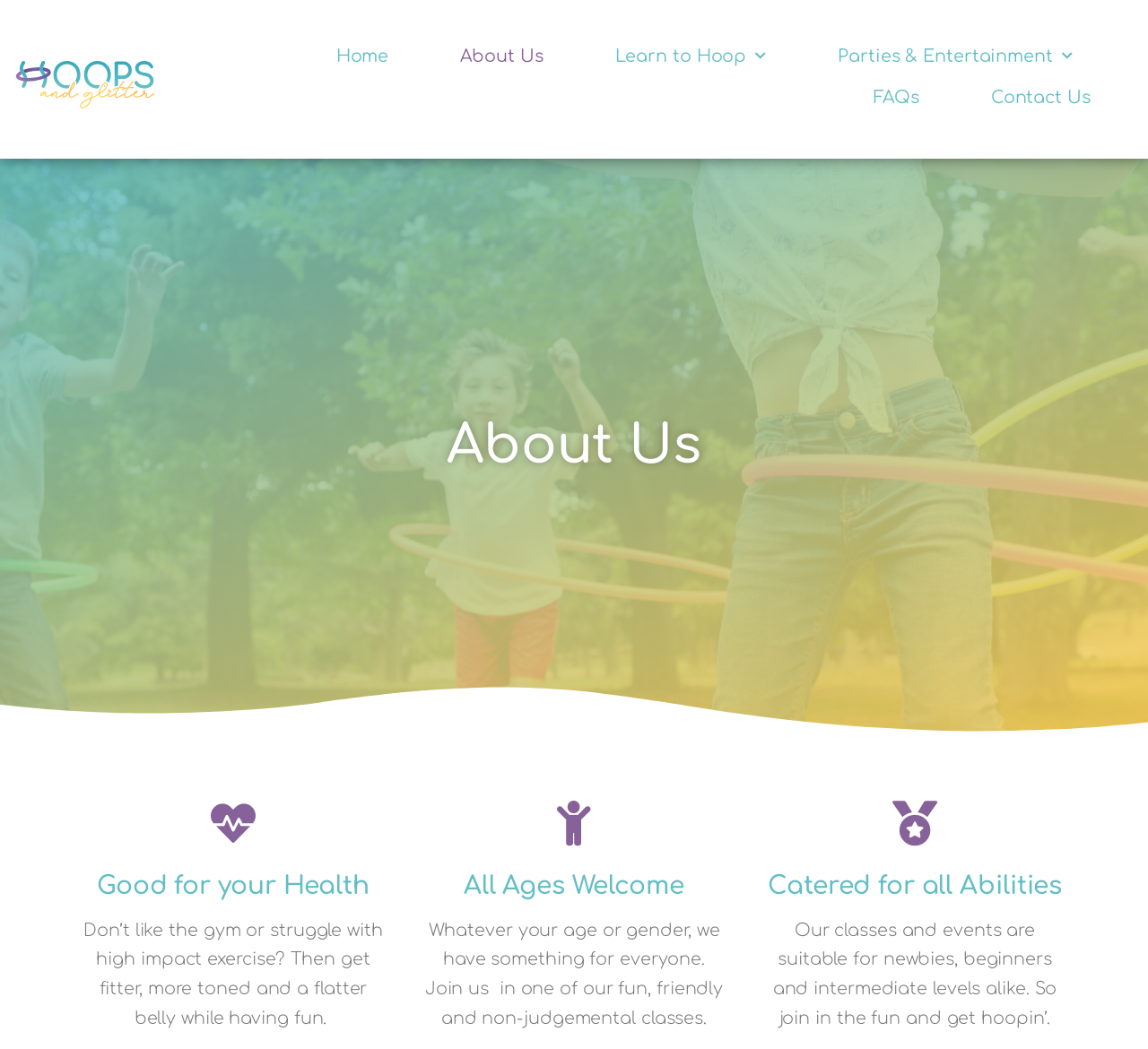What is the skill level required for the classes? Please answer the question using a single word or phrase based on the image.

All Levels